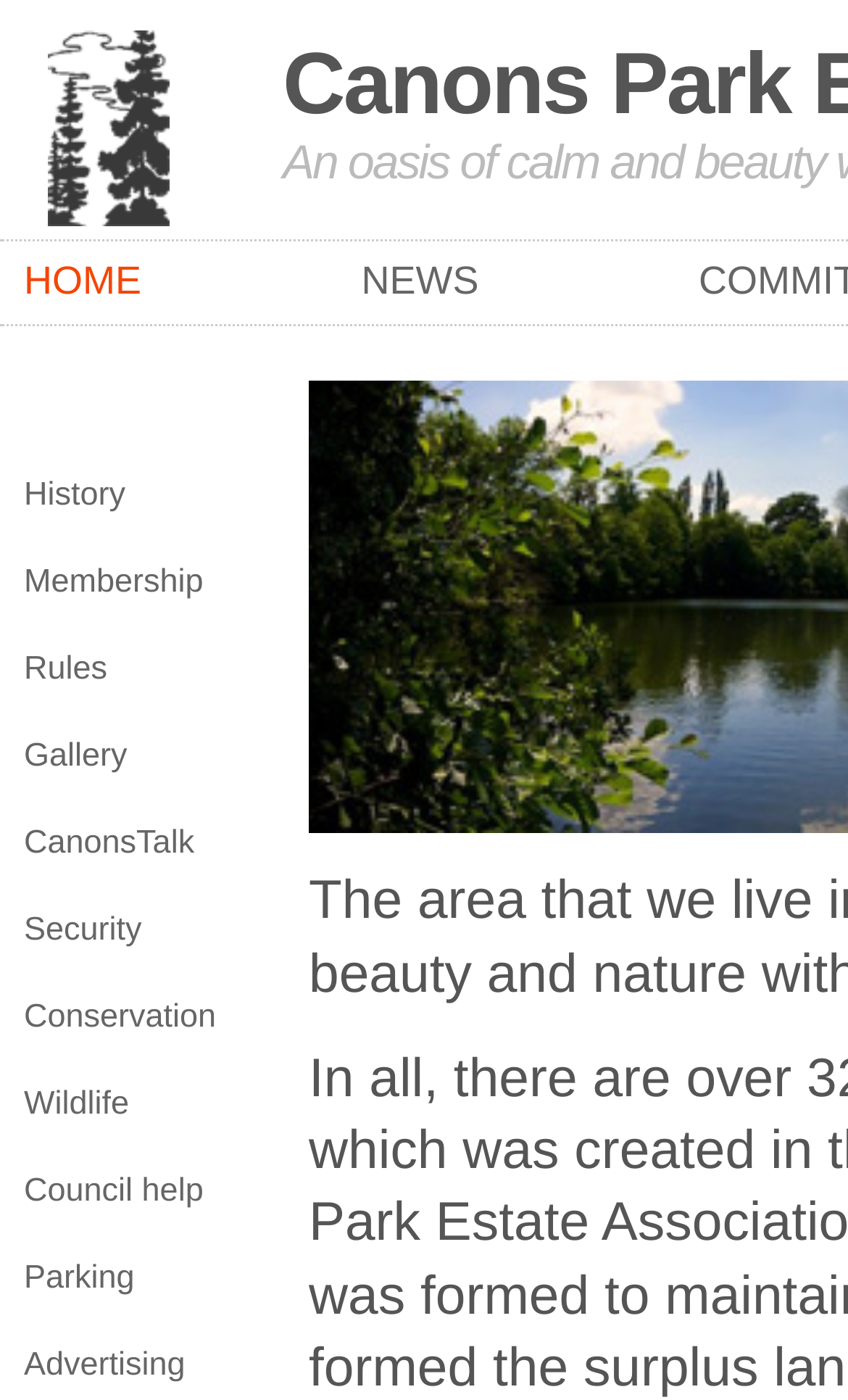Answer the following query concisely with a single word or phrase:
What is the first menu item?

HOME